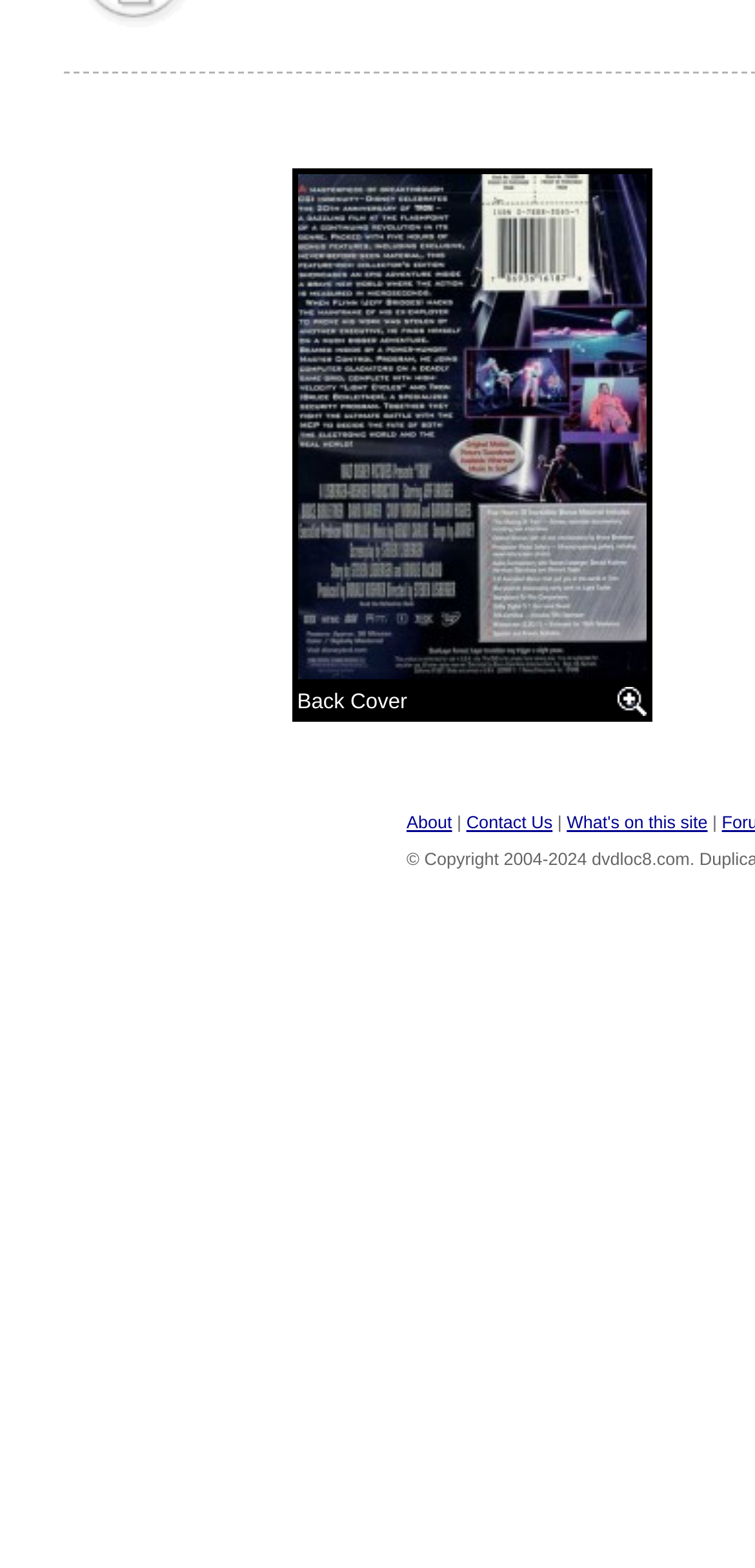Please predict the bounding box coordinates (top-left x, top-left y, bottom-right x, bottom-right y) for the UI element in the screenshot that fits the description: What's on this site

[0.751, 0.518, 0.937, 0.531]